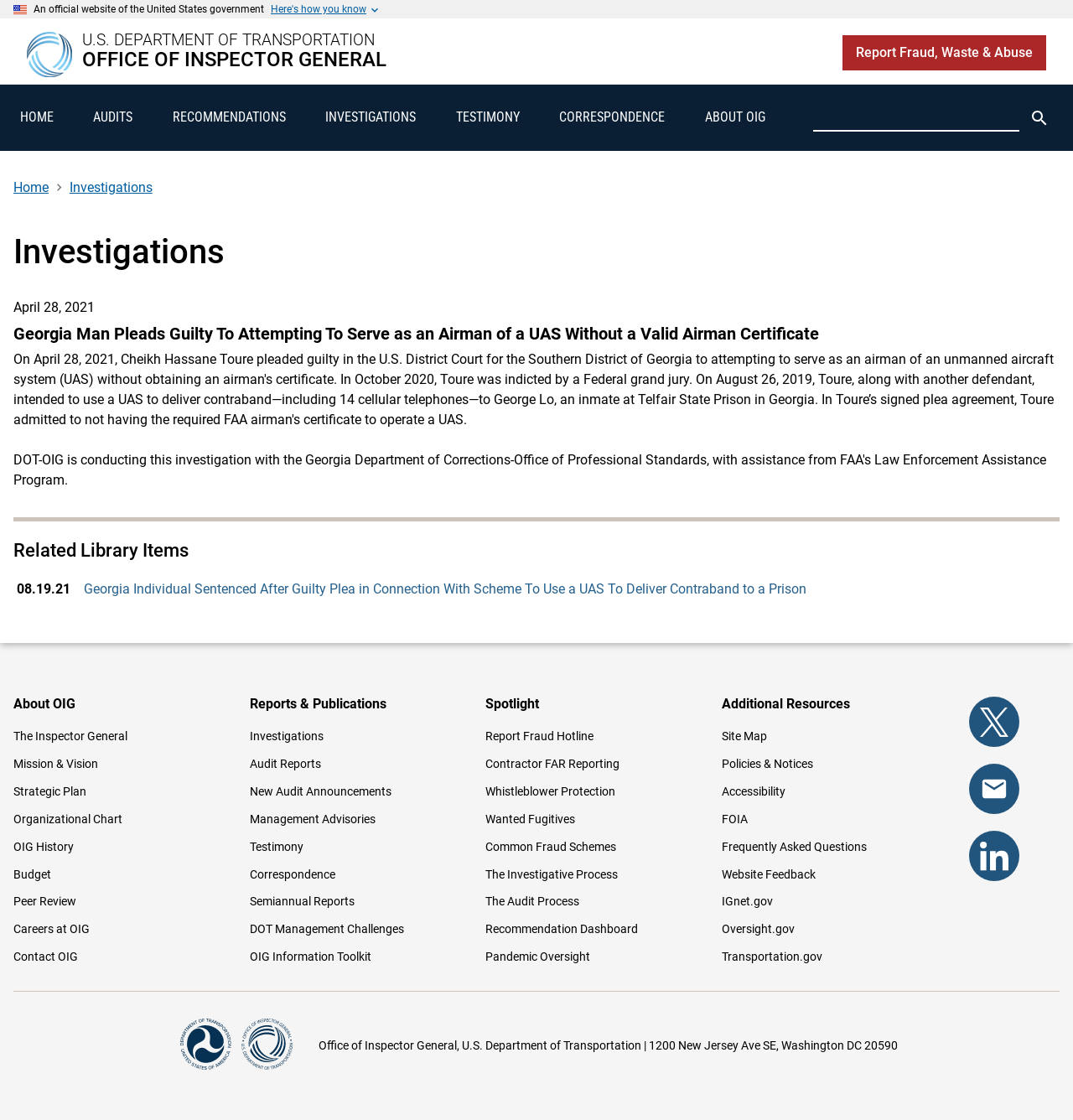Reply to the question with a single word or phrase:
What is the category of the news article?

Investigations